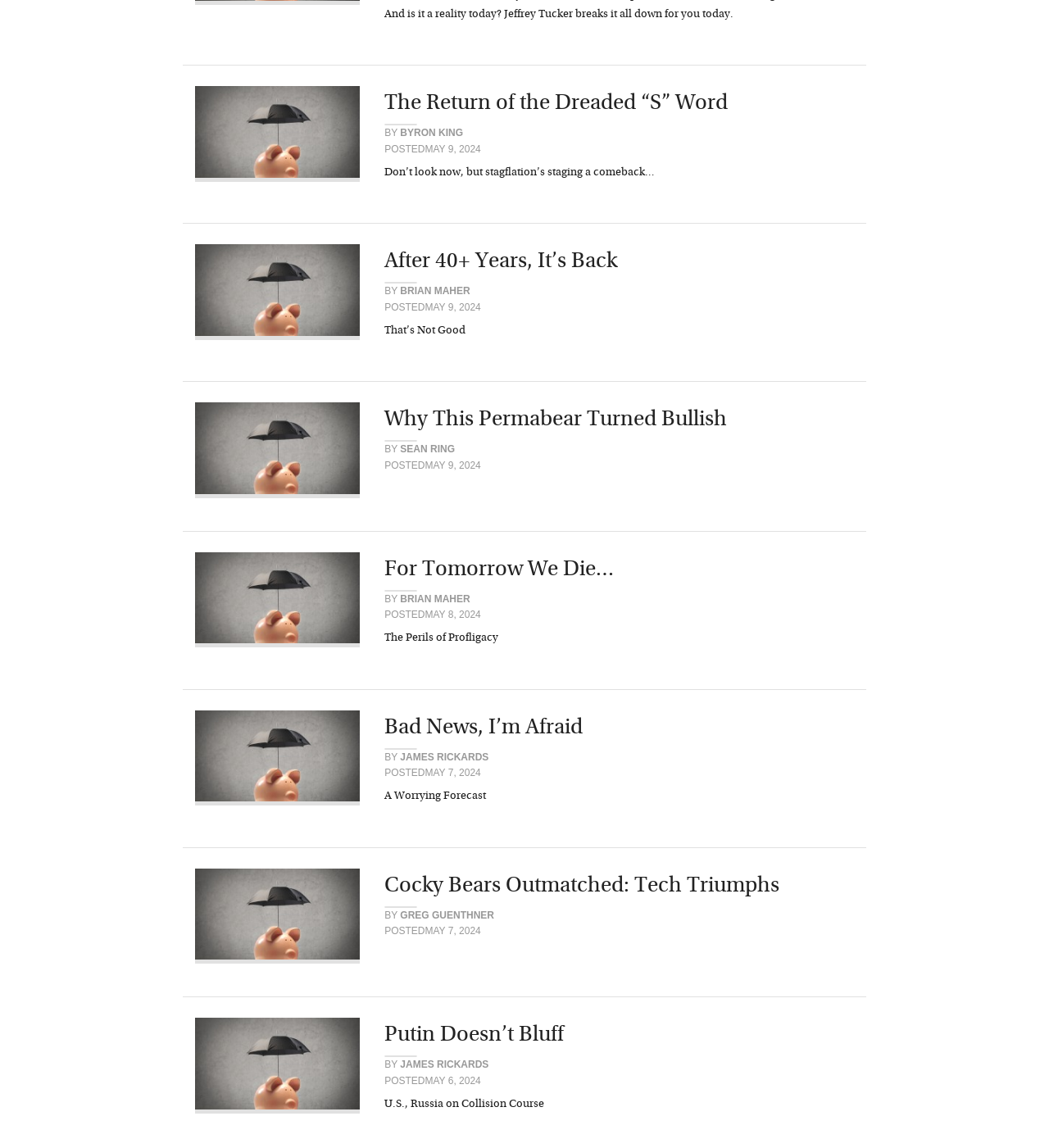What is the title of the second article on this webpage?
Please ensure your answer is as detailed and informative as possible.

I looked at the second article on the webpage and found the title 'After 40+ Years, It’s Back'.